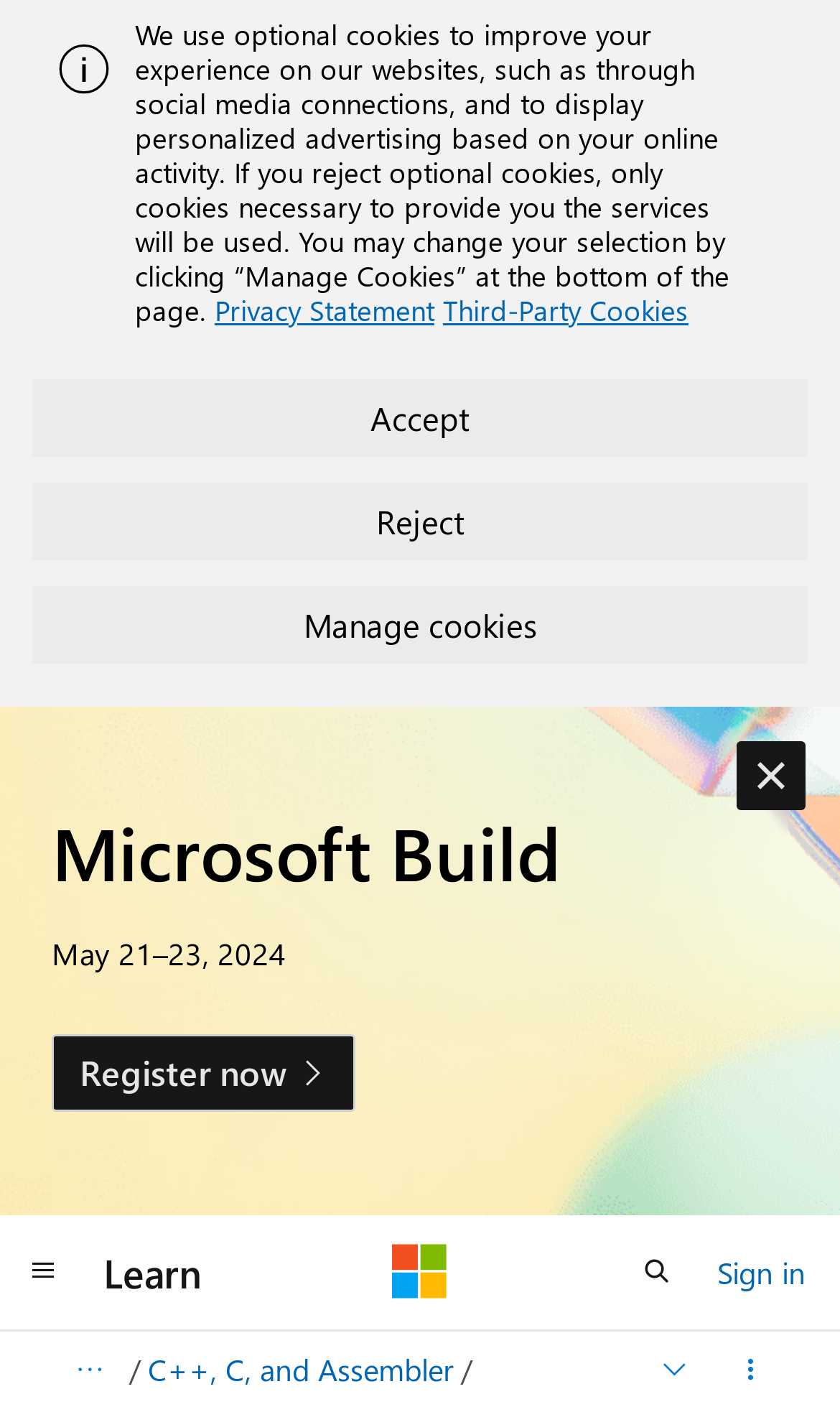Generate a comprehensive caption for the webpage you are viewing.

The webpage is about Microsoft Learn, specifically focusing on the `/translateInclude` compiler option. At the top of the page, there is an alert section with an image and a static text describing the use of optional cookies. Below the alert section, there are three buttons: "Accept", "Reject", and "Manage cookies".

On the left side of the page, there is a heading "Microsoft Build" followed by a static text "May 21–23, 2024" and a link "Register now". On the right side of the page, there is a button "Dismiss alert".

At the bottom of the page, there is a navigation section with several links and buttons. From left to right, there are a button "Global navigation", links "Learn" and "Microsoft", a button "Open search", and a link "Sign in". Below the navigation section, there is a details section with a disclosure triangle "All breadcrumbs" and a link "C++, C, and Assembler". On the right side of the details section, there is a button "Language" and another details section with a disclosure triangle "More actions".